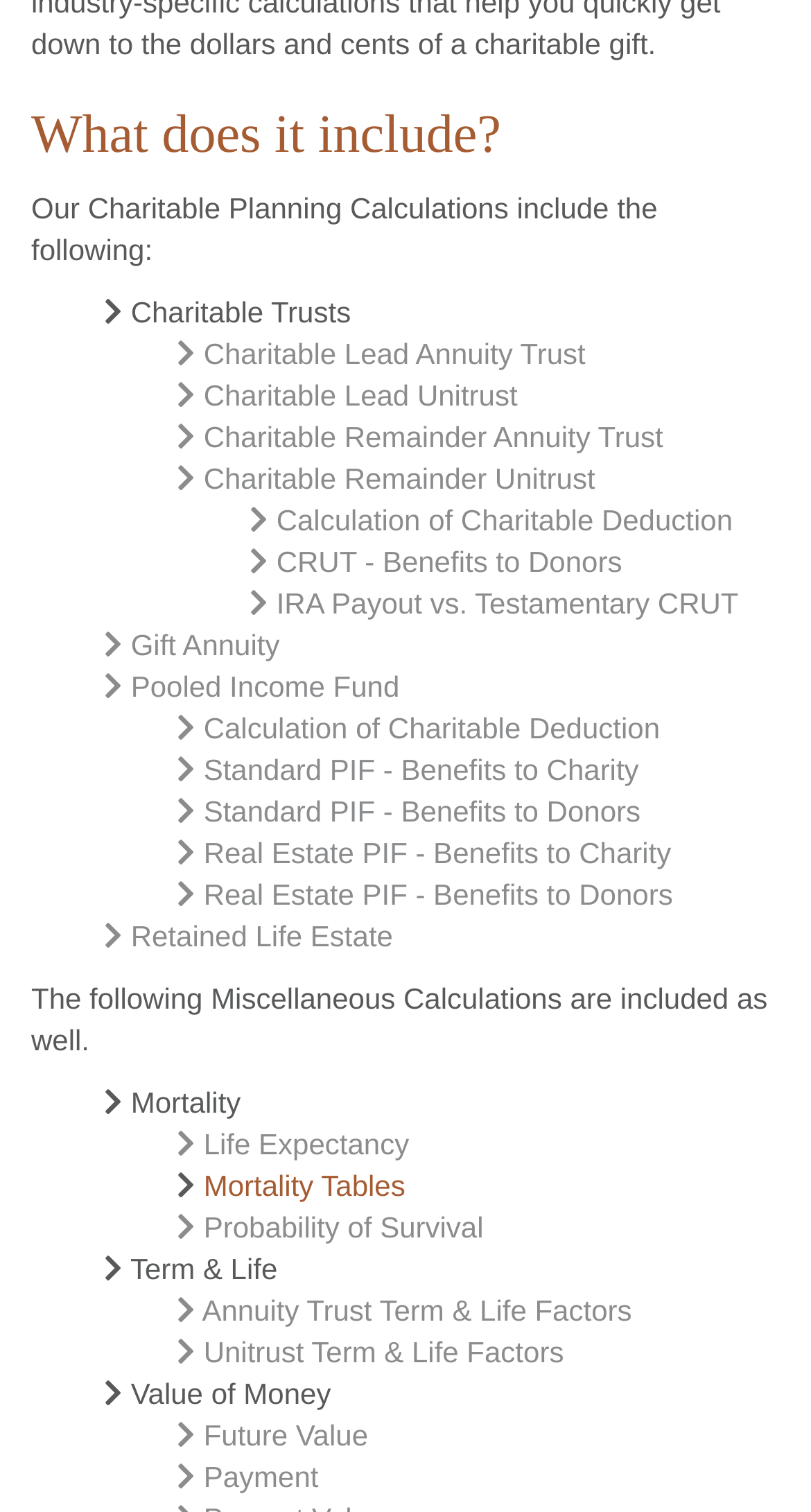Ascertain the bounding box coordinates for the UI element detailed here: "Charitable Lead Annuity Trust". The coordinates should be provided as [left, top, right, bottom] with each value being a float between 0 and 1.

[0.251, 0.222, 0.722, 0.244]